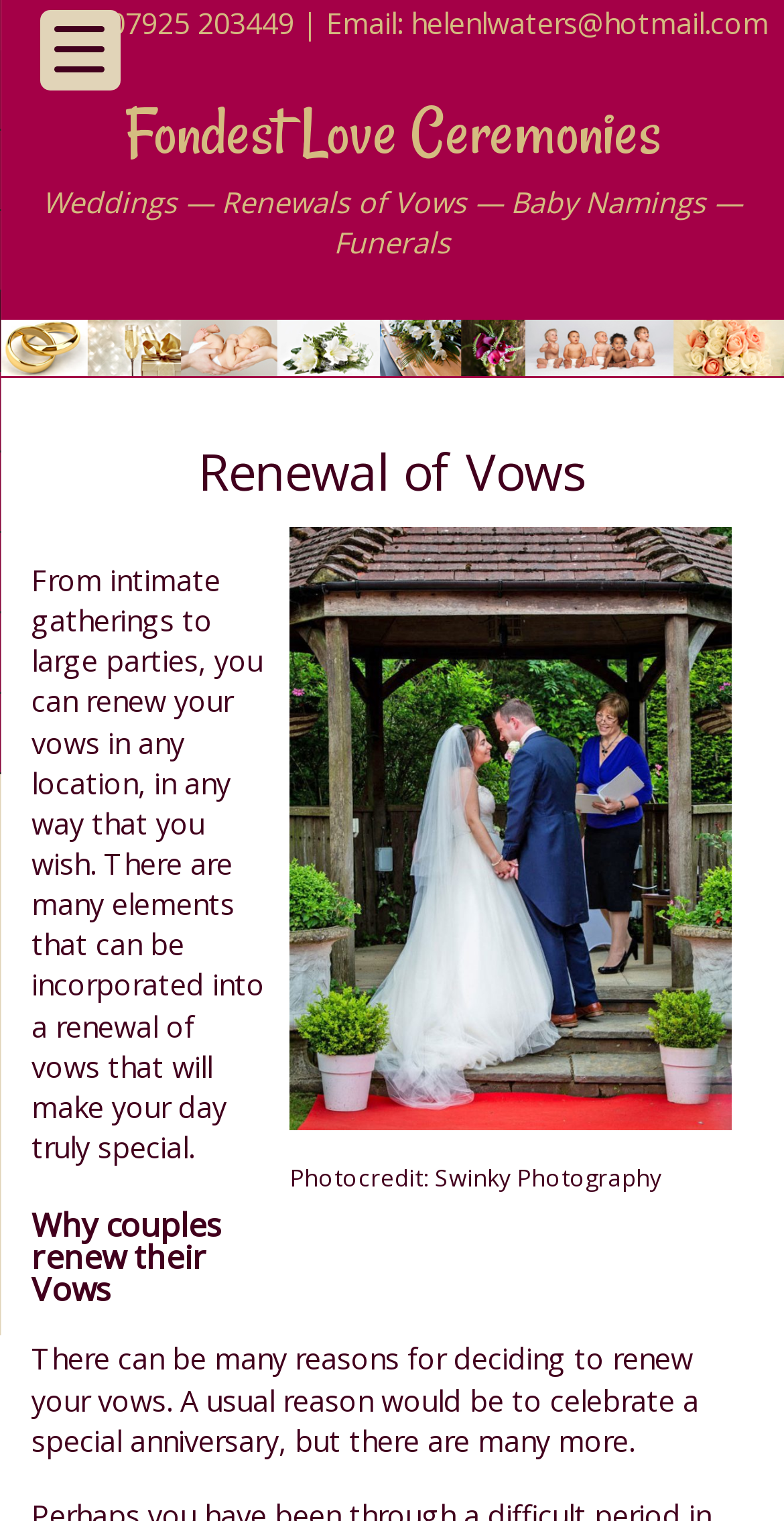Extract the bounding box coordinates for the UI element described as: "07925 203449".

[0.139, 0.003, 0.375, 0.028]